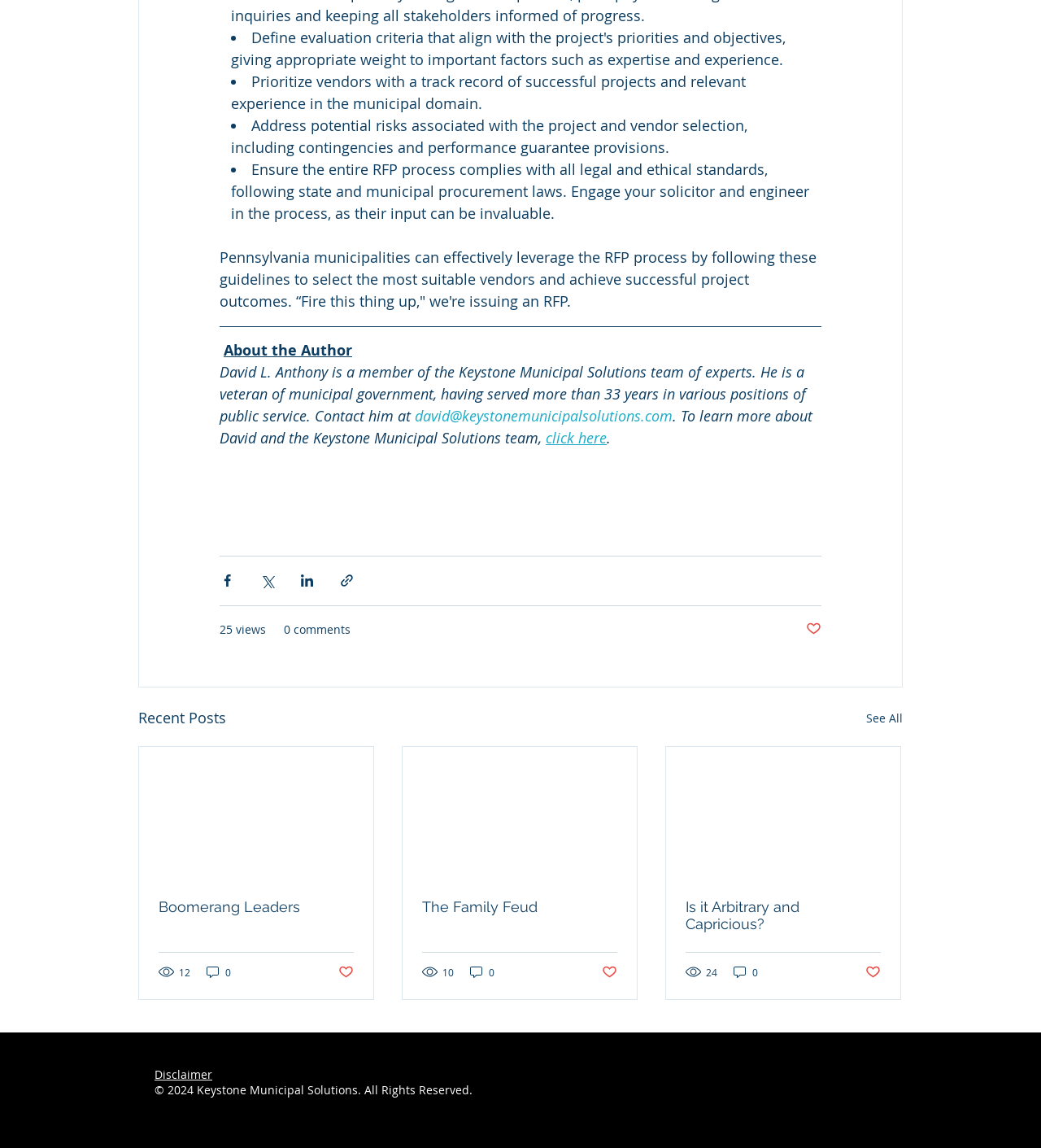Answer this question using a single word or a brief phrase:
How many articles are in the Recent Posts section?

3